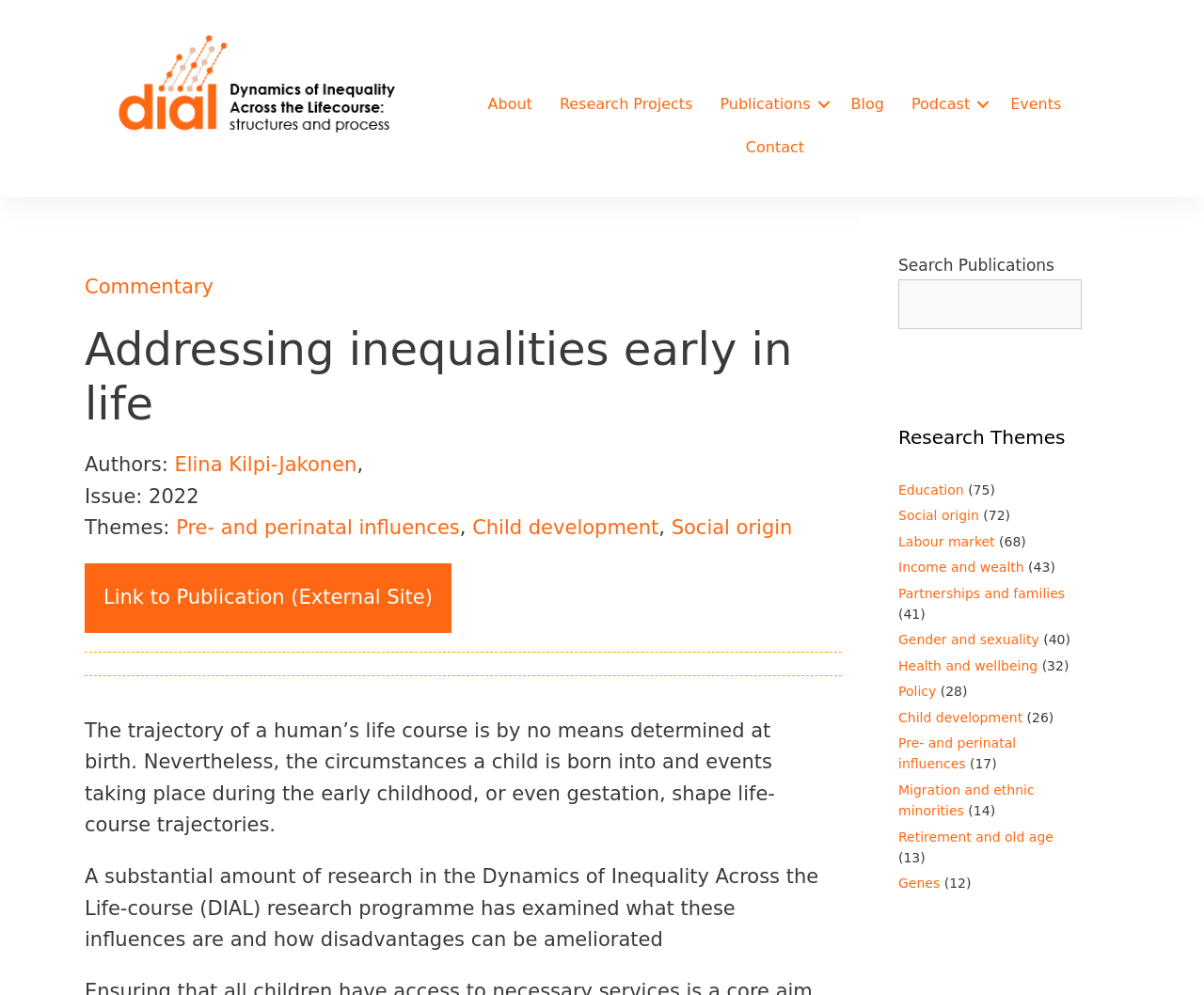Identify the bounding box coordinates of the element to click to follow this instruction: 'Click the 'About' link'. Ensure the coordinates are four float values between 0 and 1, provided as [left, top, right, bottom].

[0.394, 0.083, 0.453, 0.126]